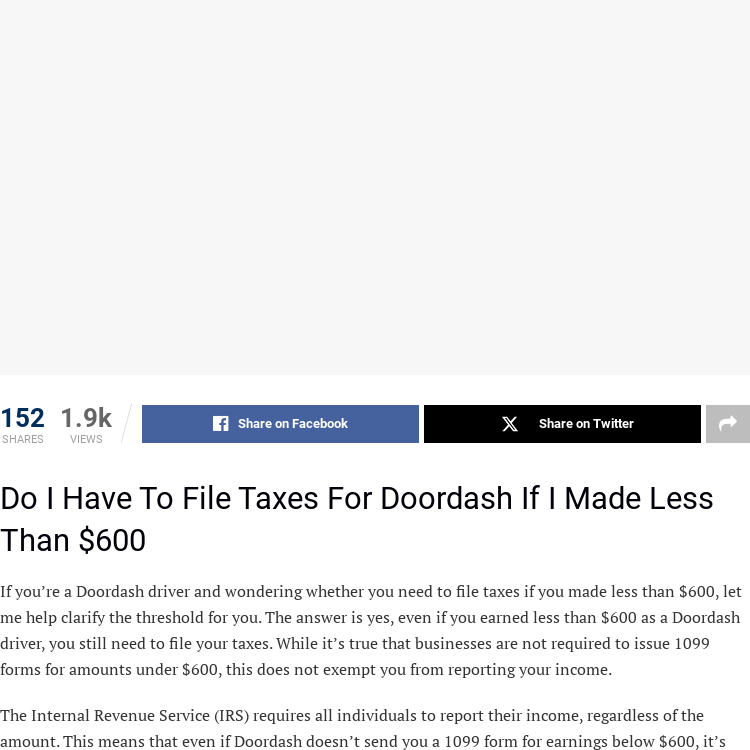What are the two social media platforms mentioned for sharing the post? Based on the screenshot, please respond with a single word or phrase.

Facebook and Twitter